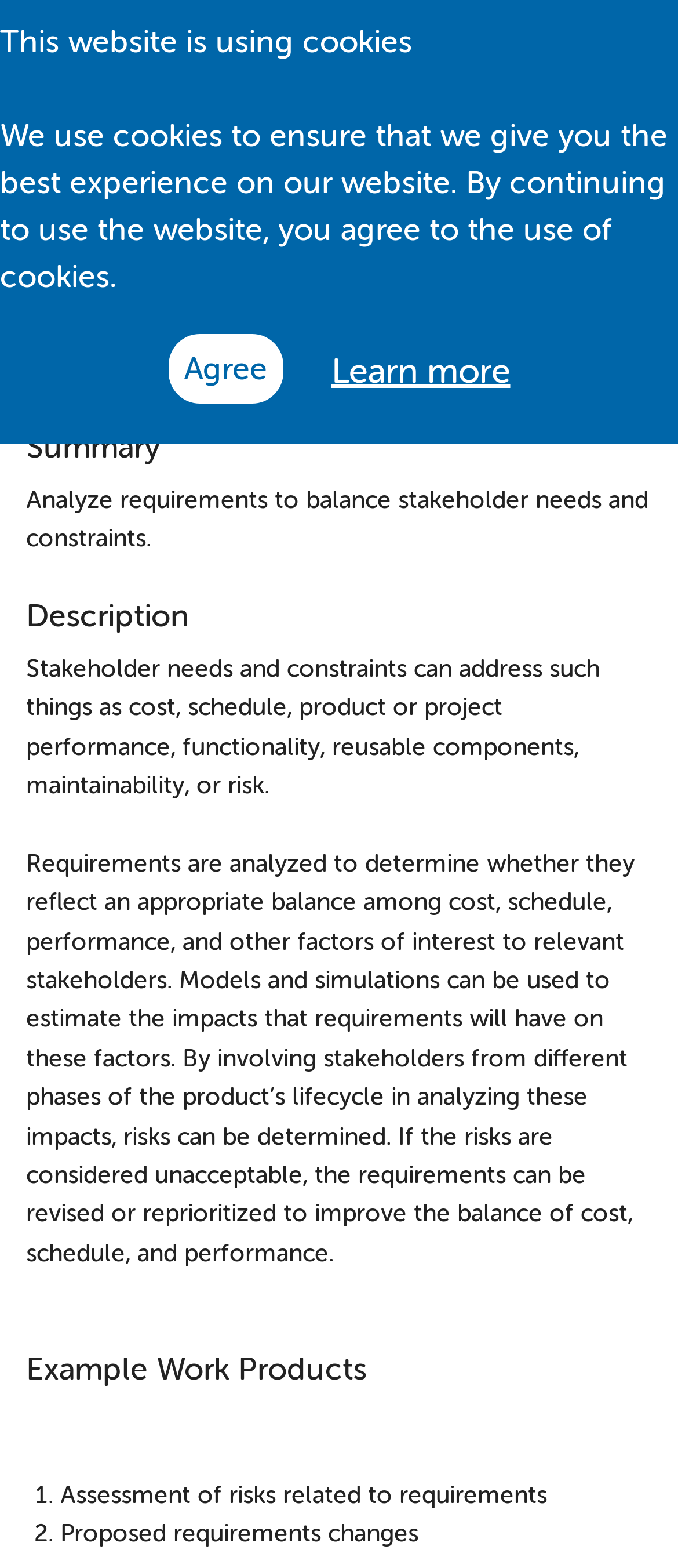Identify the bounding box for the UI element that is described as follows: "Learn more".

[0.488, 0.223, 0.753, 0.25]